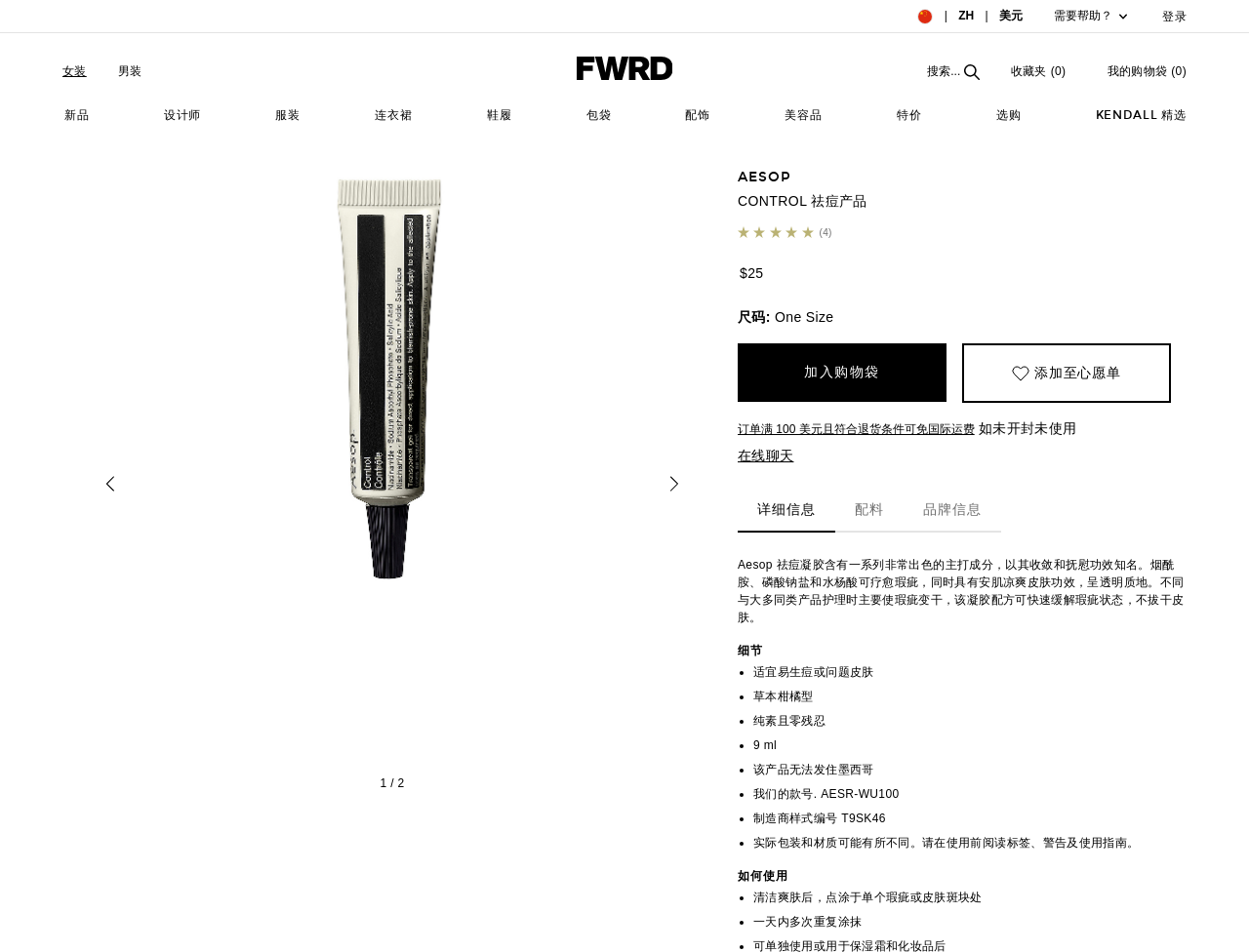Given the webpage screenshot, identify the bounding box of the UI element that matches this description: "Next Slide".

[0.527, 0.491, 0.552, 0.524]